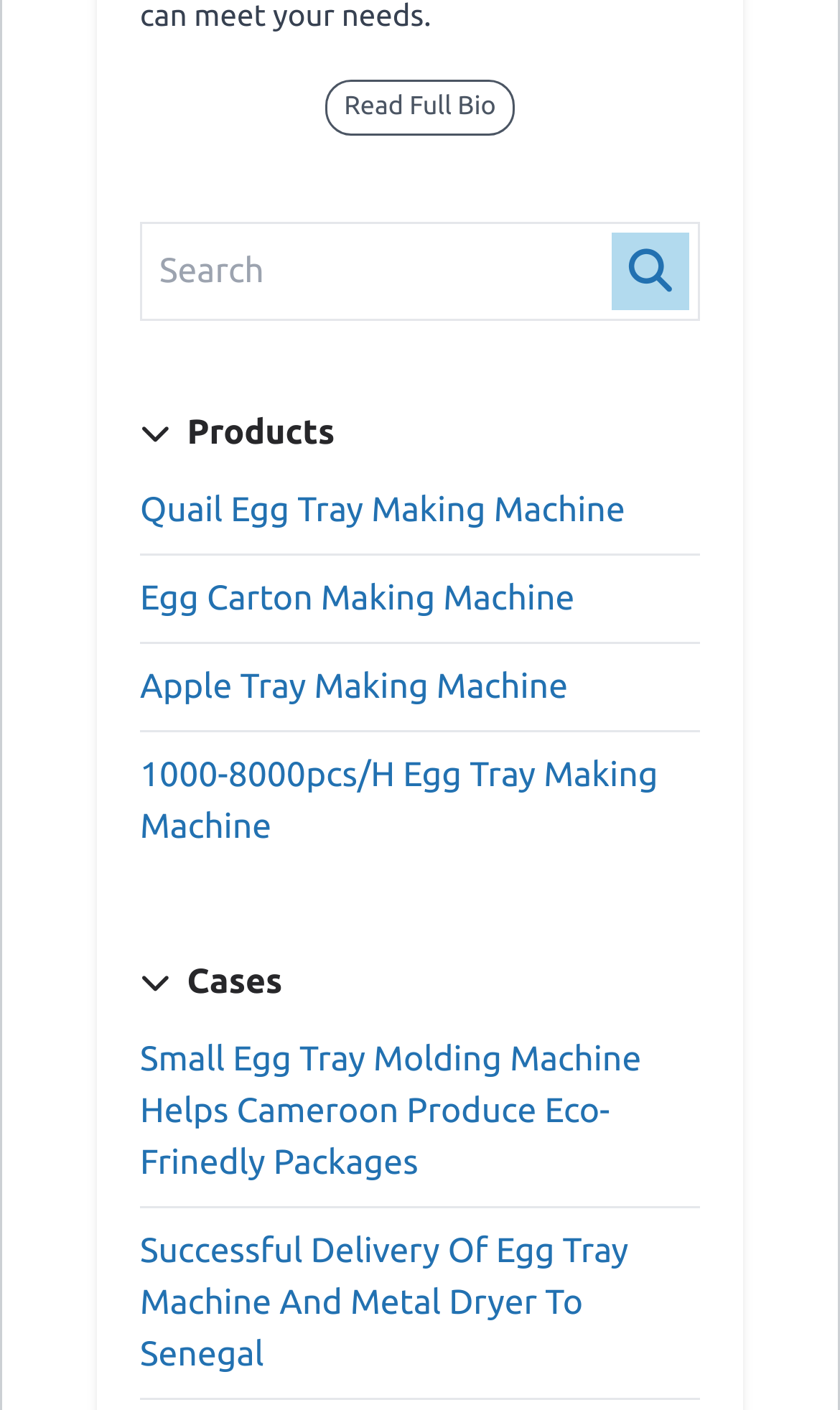Identify the bounding box of the HTML element described as: "name="s" placeholder="Search"".

[0.167, 0.157, 0.718, 0.228]